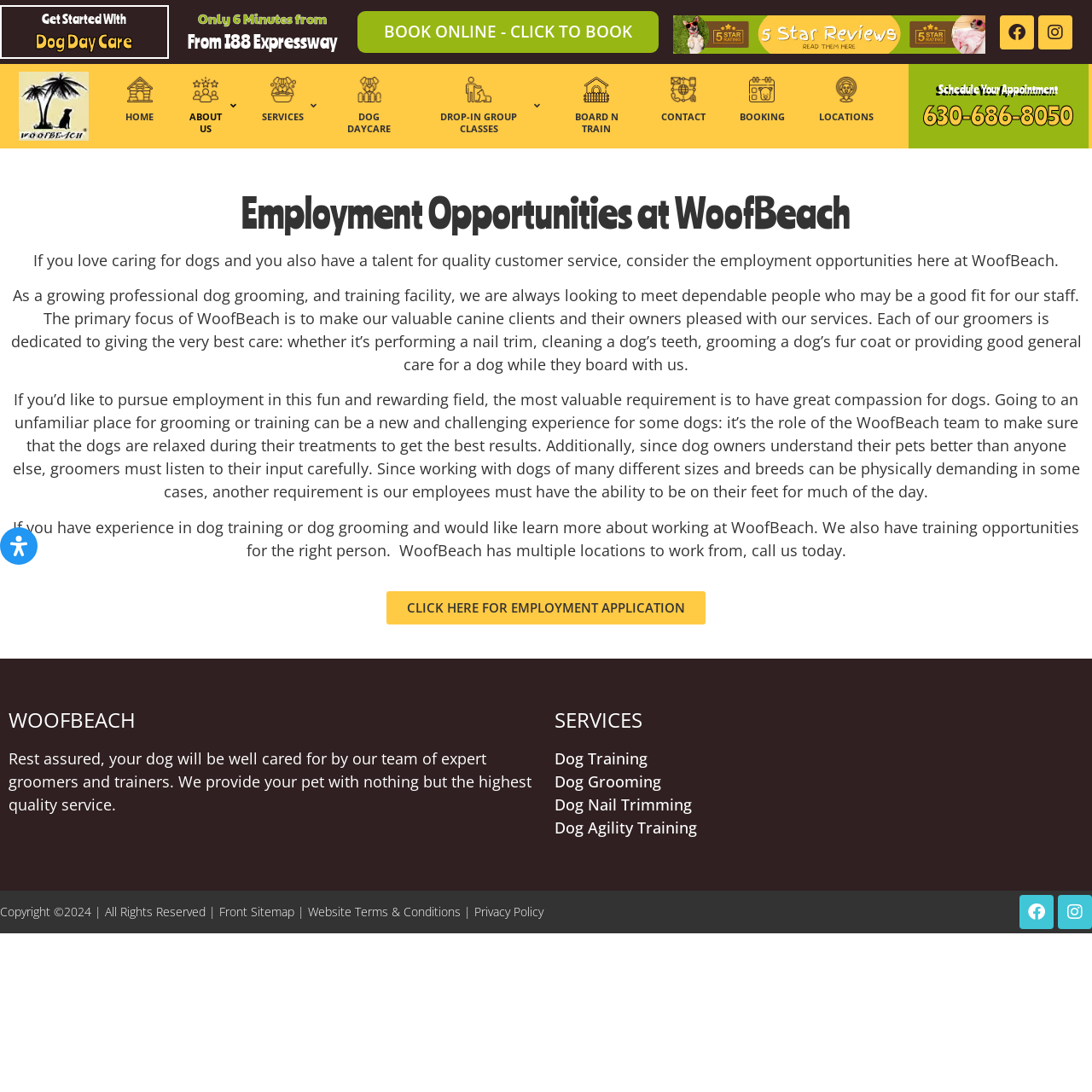What is the primary focus of WoofBeach?
Provide a detailed answer to the question, using the image to inform your response.

The primary focus of WoofBeach can be found in the paragraph that starts with 'As a growing professional dog grooming, and training facility...'. It states that the primary focus is to make their valuable canine clients and their owners pleased with their services.